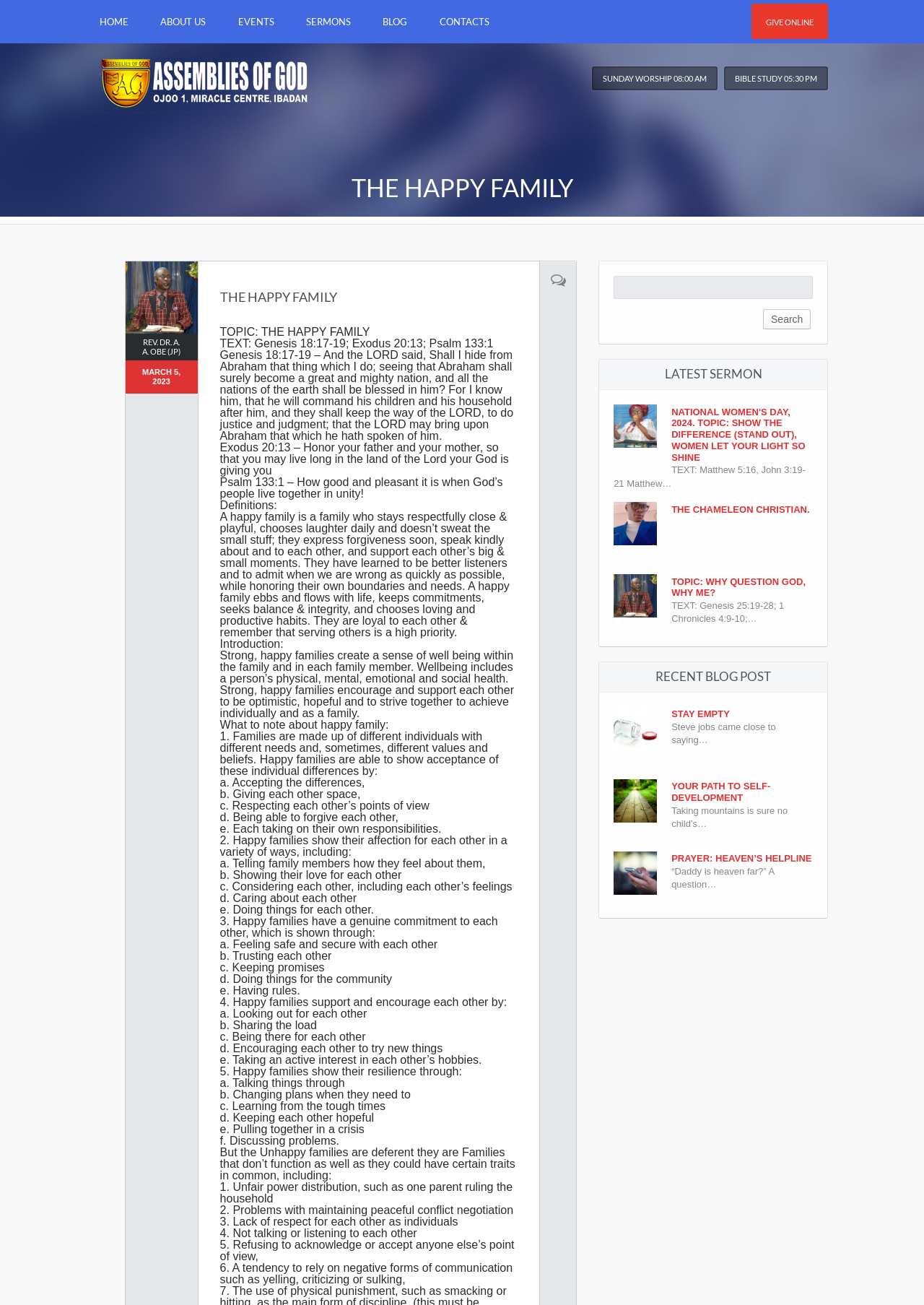Using the provided element description: "Stay empty", identify the bounding box coordinates. The coordinates should be four floats between 0 and 1 in the order [left, top, right, bottom].

[0.727, 0.543, 0.79, 0.551]